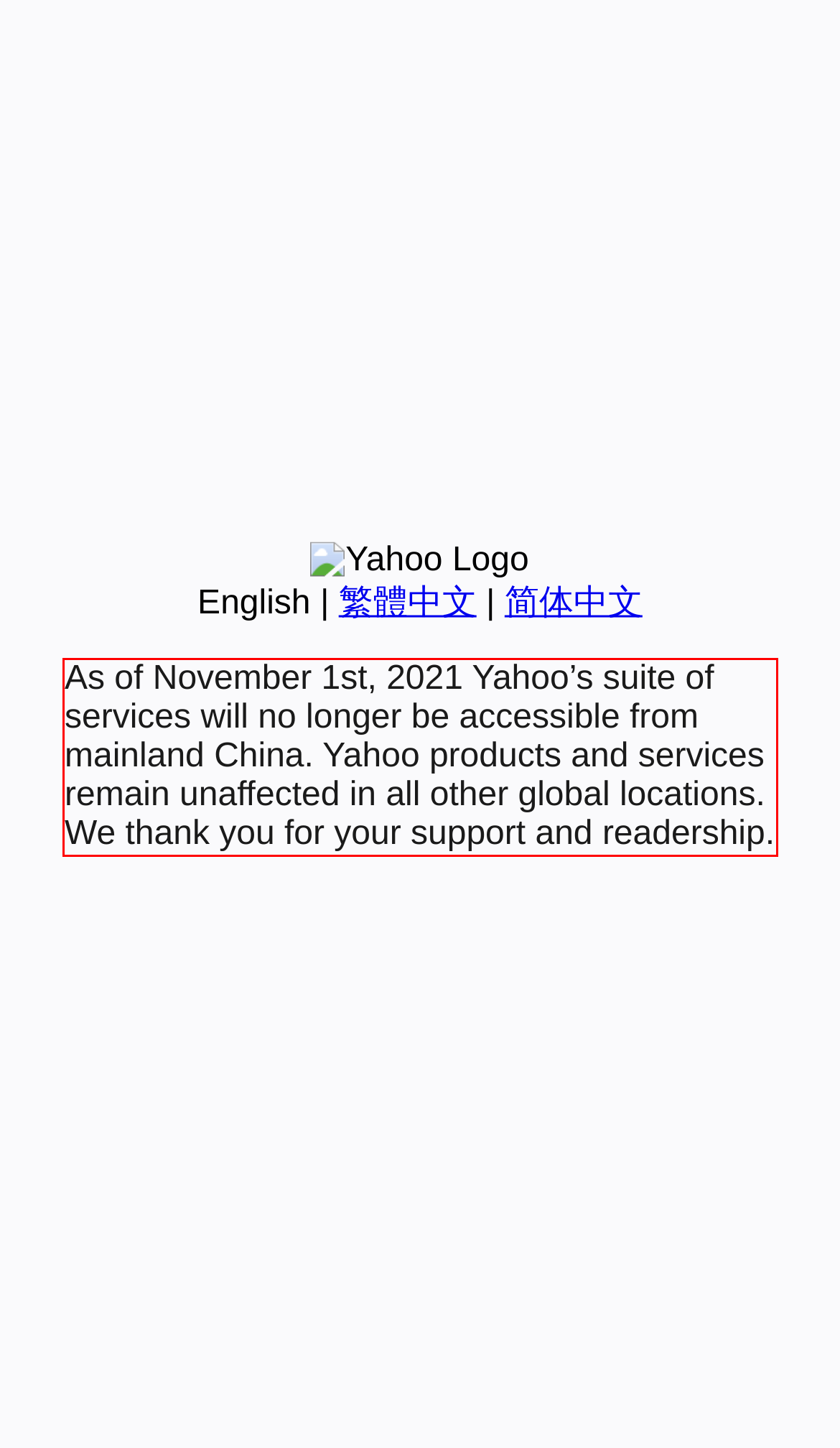Given a screenshot of a webpage containing a red rectangle bounding box, extract and provide the text content found within the red bounding box.

As of November 1st, 2021 Yahoo’s suite of services will no longer be accessible from mainland China. Yahoo products and services remain unaffected in all other global locations. We thank you for your support and readership.